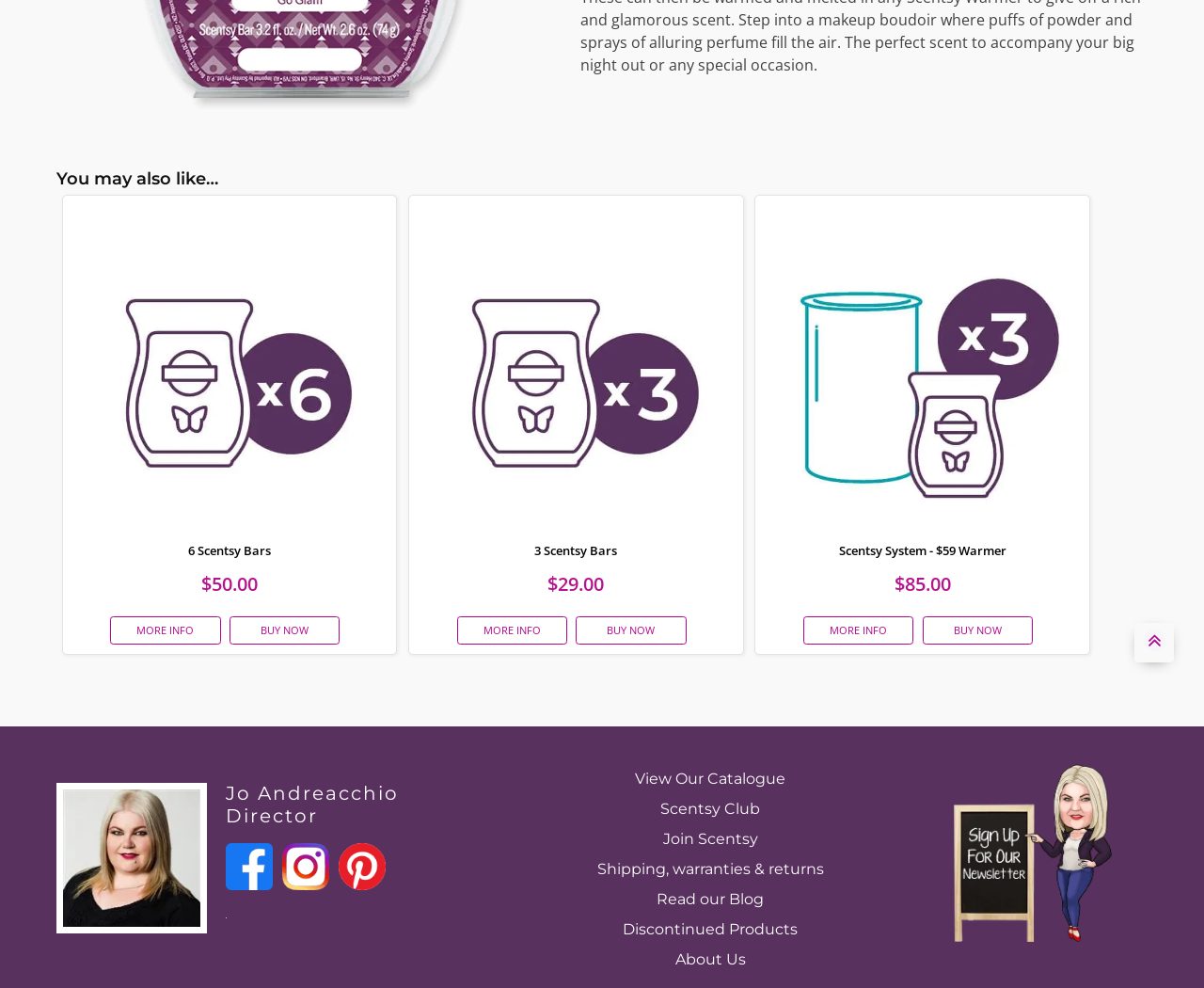Using the provided element description, identify the bounding box coordinates as (top-left x, top-left y, bottom-right x, bottom-right y). Ensure all values are between 0 and 1. Description: 6 Scentsy Bars $50.00

[0.06, 0.208, 0.321, 0.612]